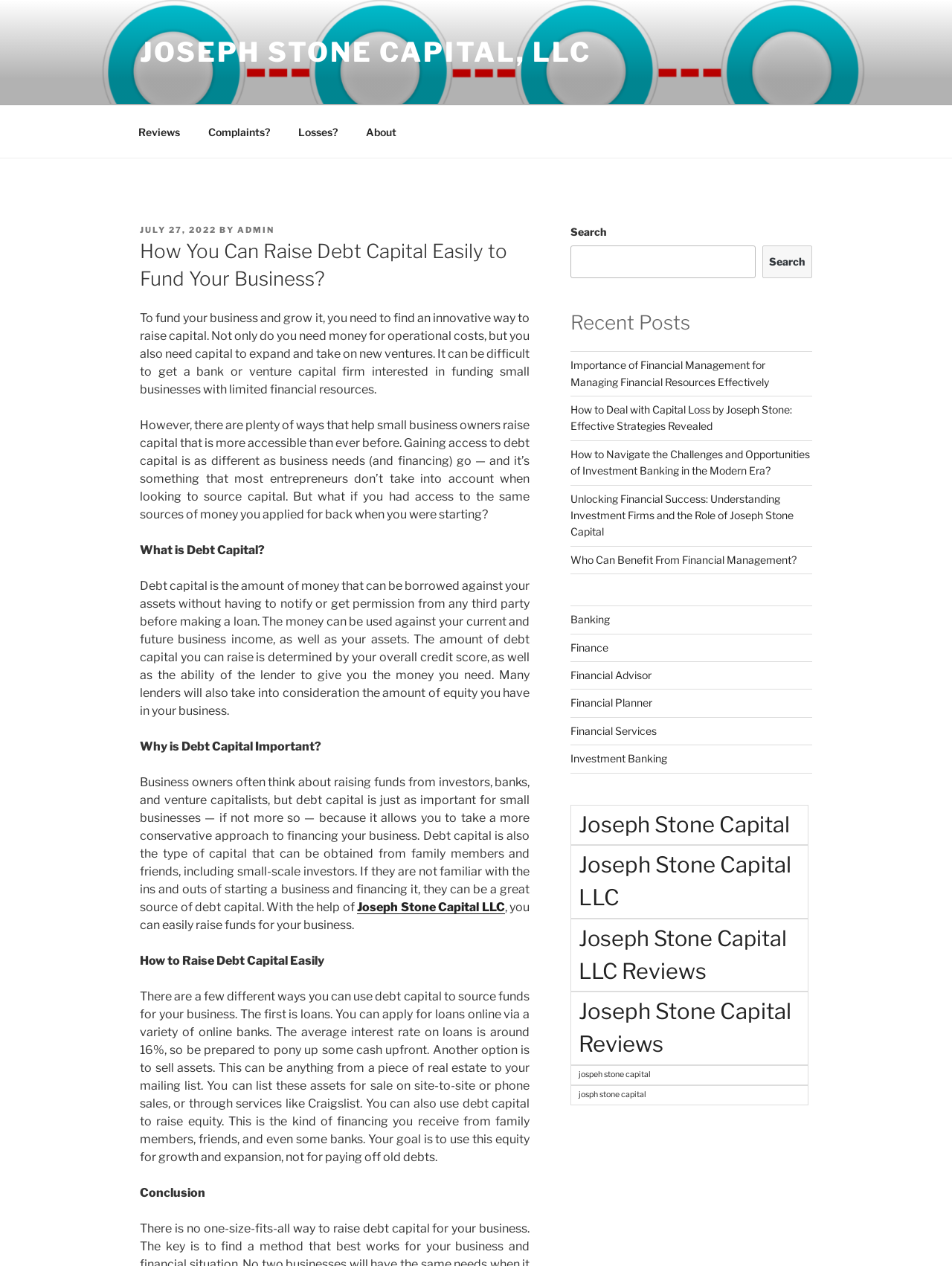Please answer the following question using a single word or phrase: 
What type of financing is mentioned as an option for small businesses?

Venture capital